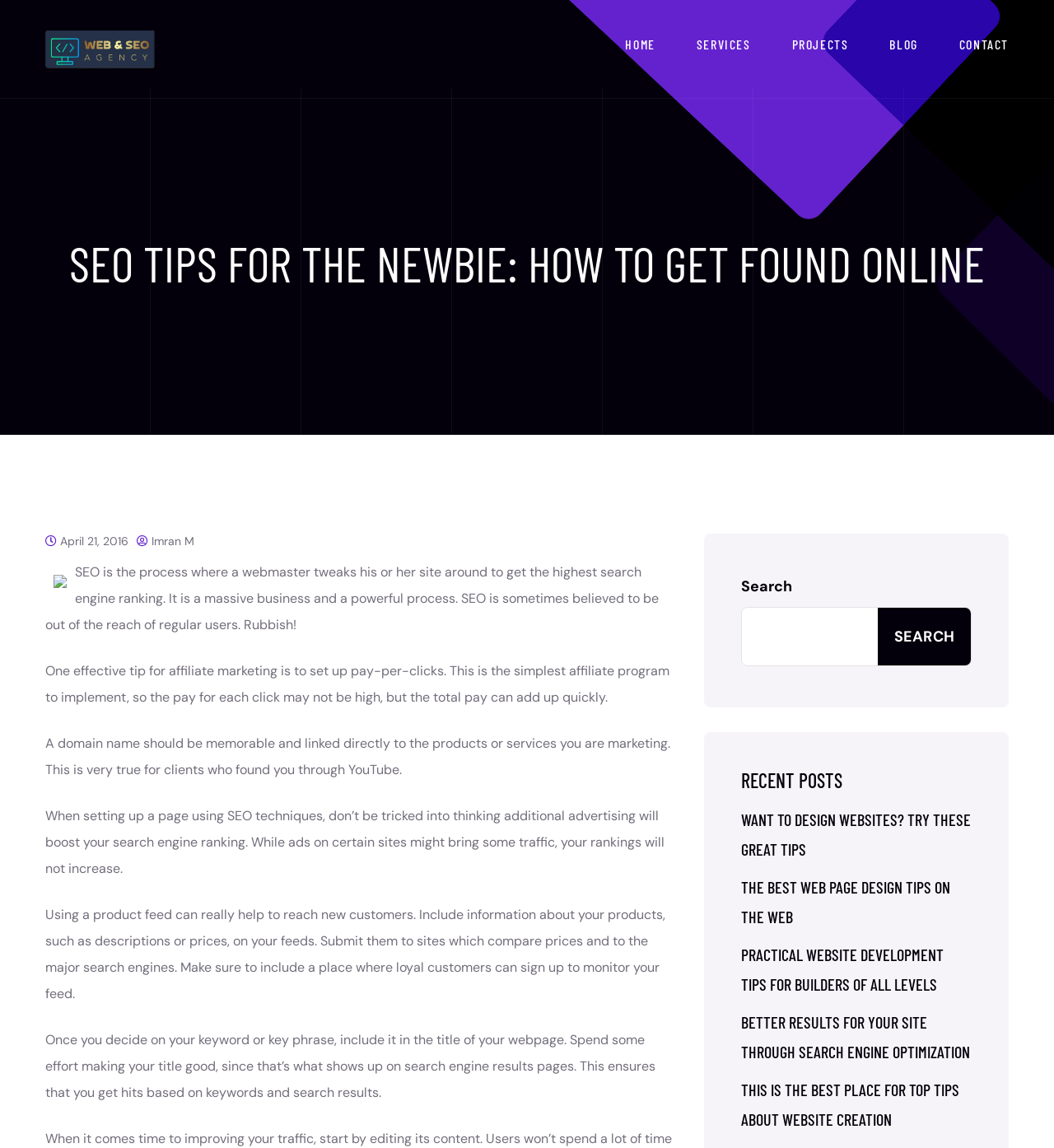Respond with a single word or phrase:
How many recent posts are listed?

5